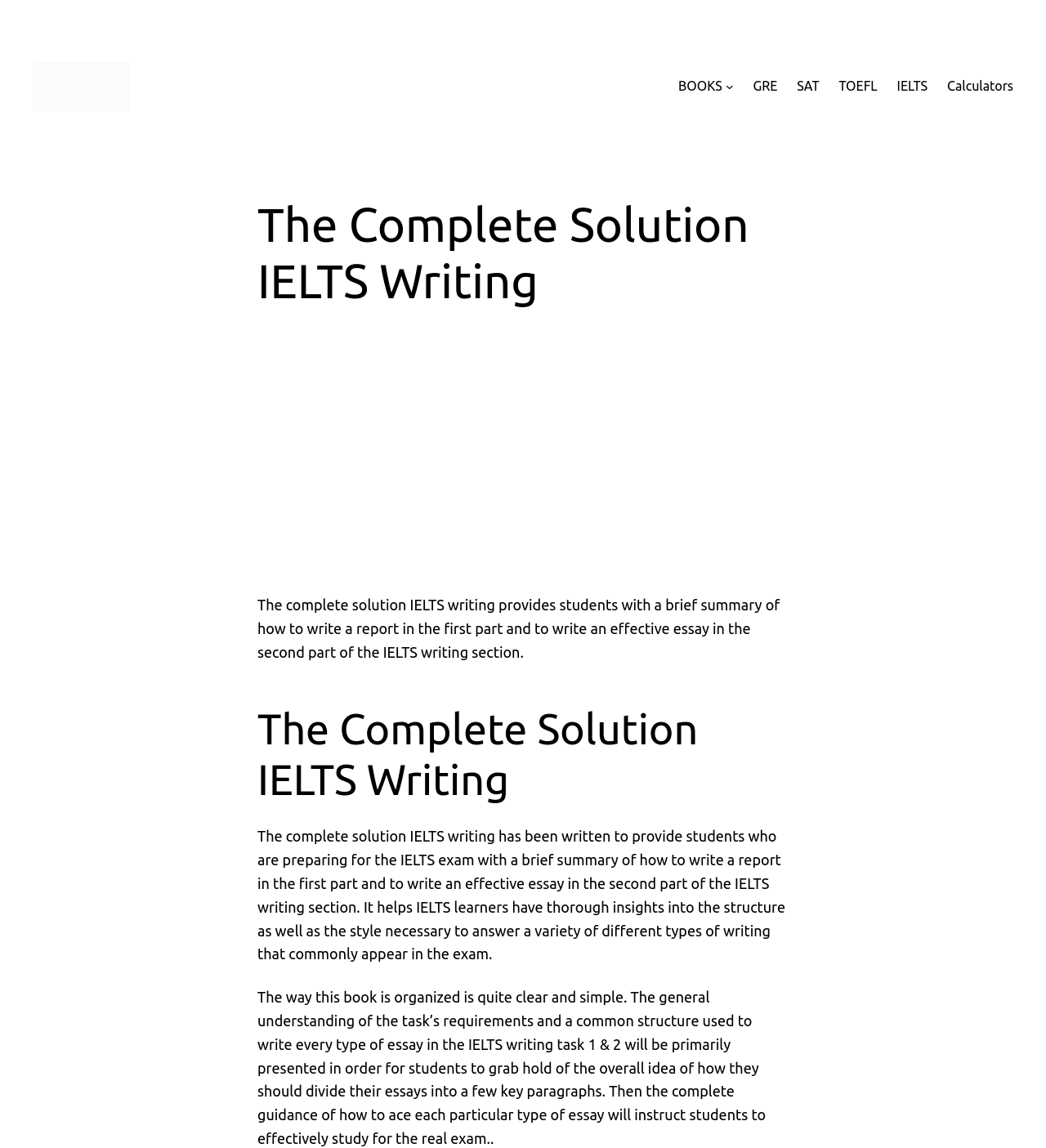Provide the bounding box coordinates of the UI element this sentence describes: "aria-label="Advertisement" name="aswift_1" title="Advertisement"".

[0.246, 0.301, 0.754, 0.5]